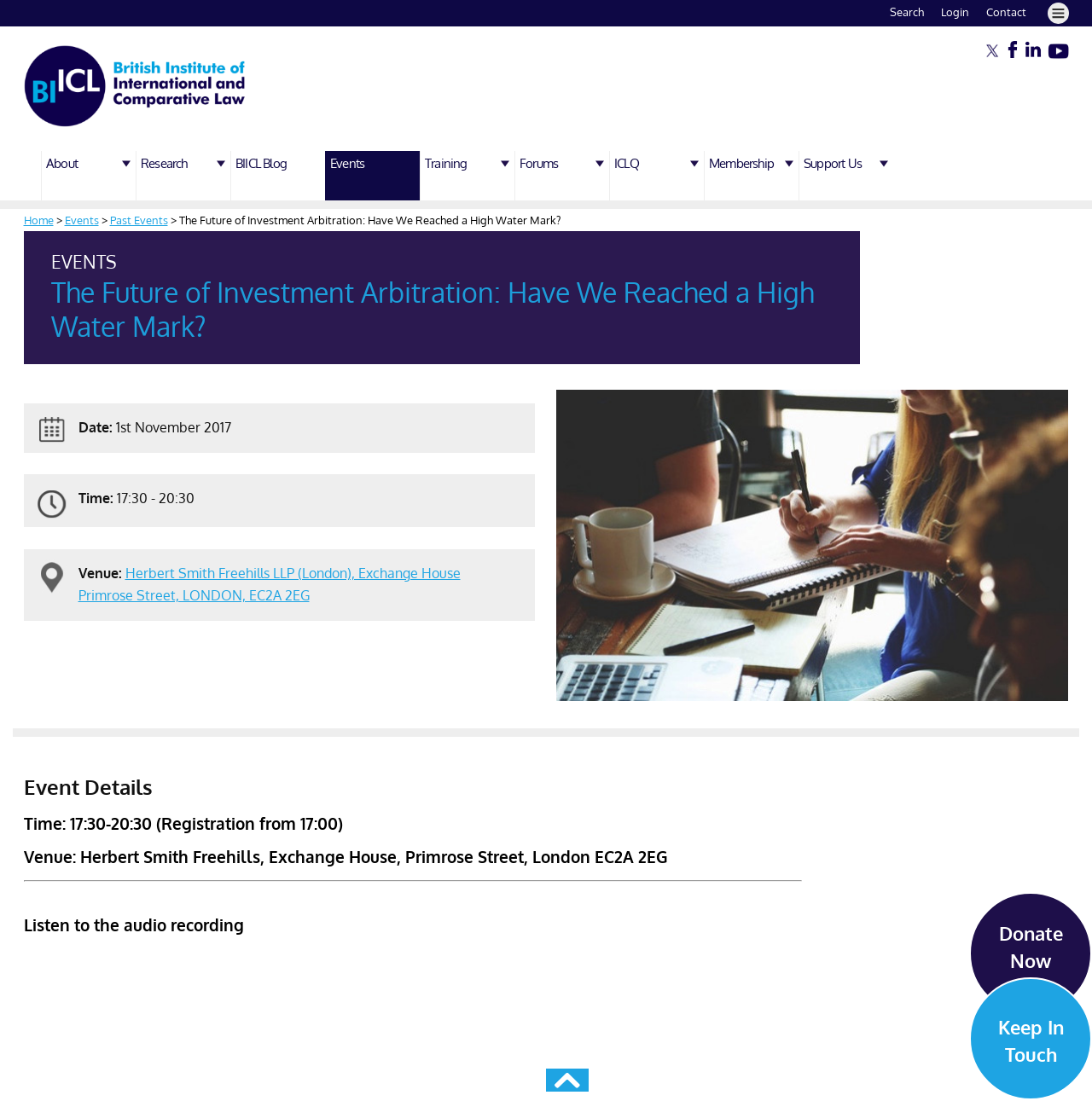Determine the bounding box coordinates of the target area to click to execute the following instruction: "Click on the 'Events' link."

[0.298, 0.137, 0.388, 0.182]